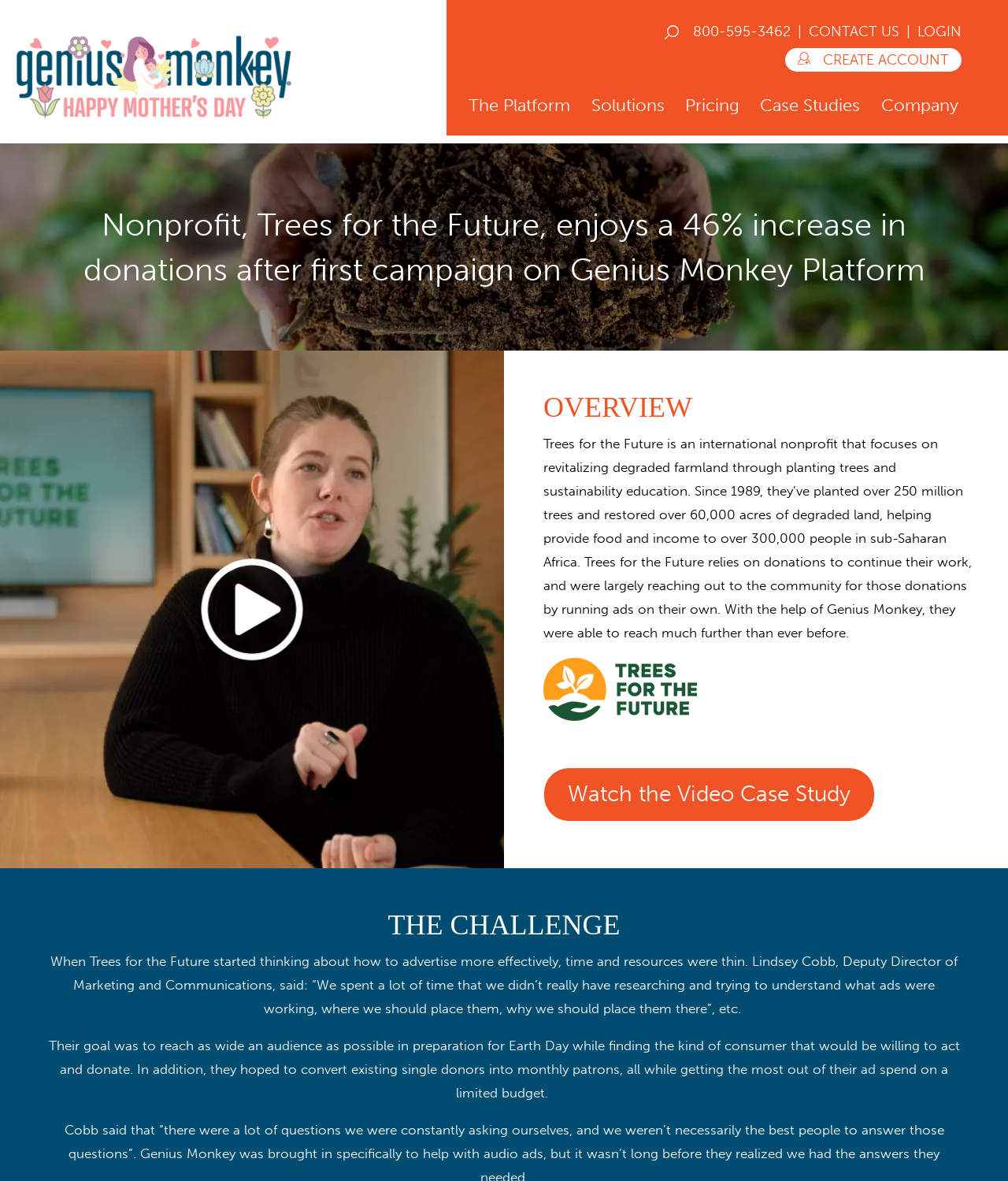Provide a one-word or brief phrase answer to the question:
What is the event mentioned in the text?

Earth Day